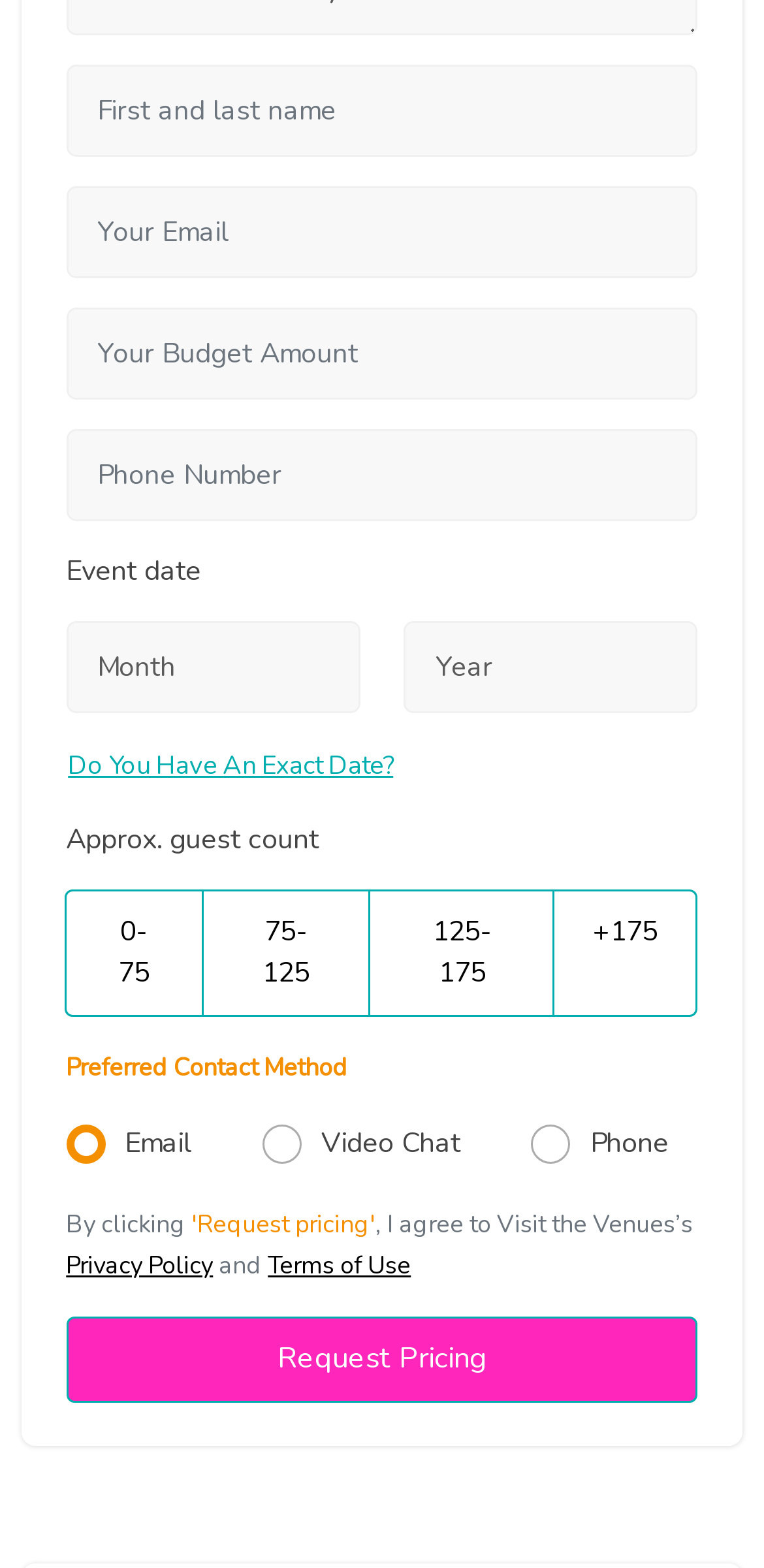Identify the bounding box coordinates of the region that needs to be clicked to carry out this instruction: "Select event date". Provide these coordinates as four float numbers ranging from 0 to 1, i.e., [left, top, right, bottom].

[0.087, 0.396, 0.471, 0.455]